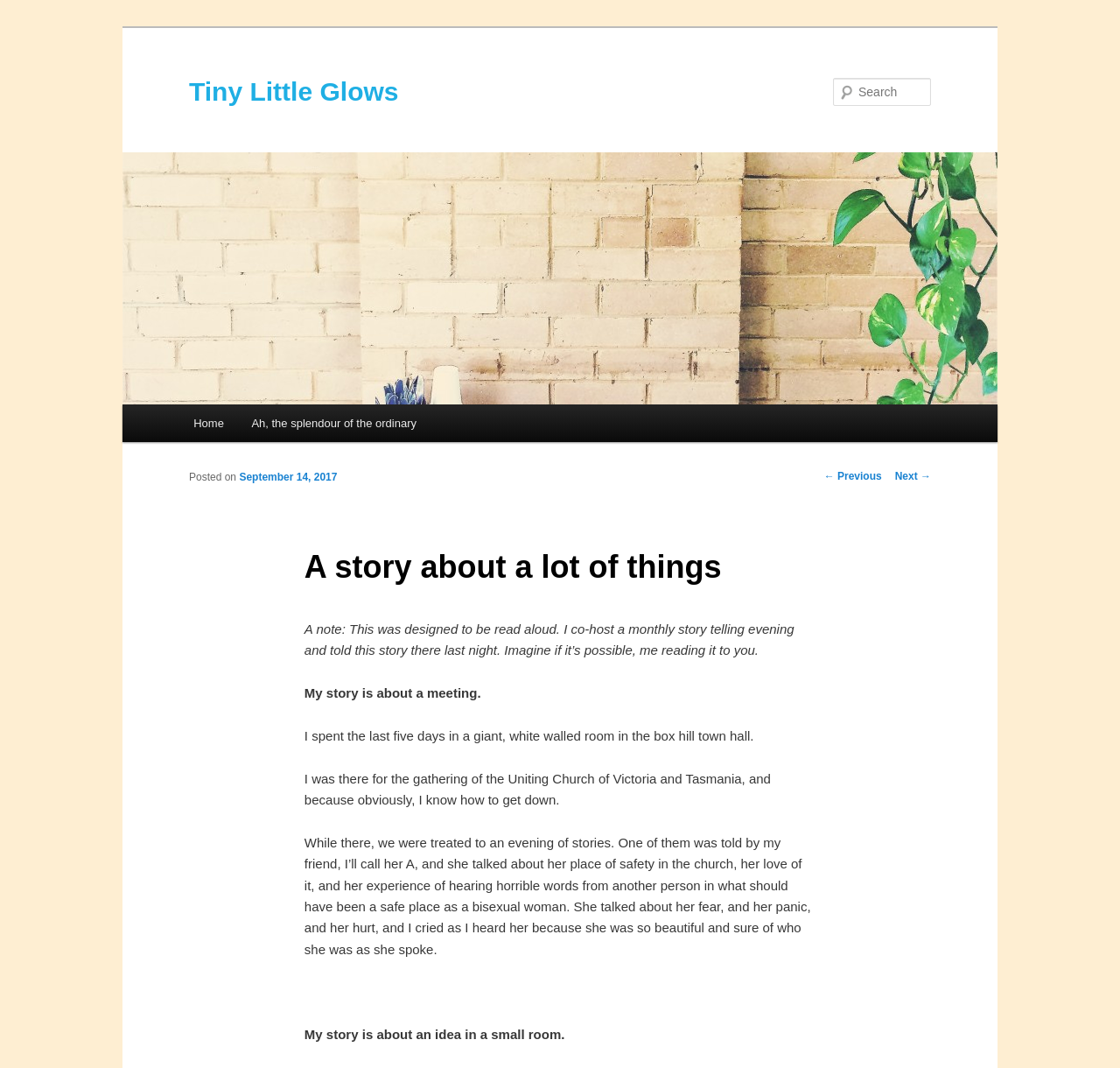Please identify the bounding box coordinates of the element's region that I should click in order to complete the following instruction: "Read the previous post". The bounding box coordinates consist of four float numbers between 0 and 1, i.e., [left, top, right, bottom].

[0.736, 0.44, 0.787, 0.452]